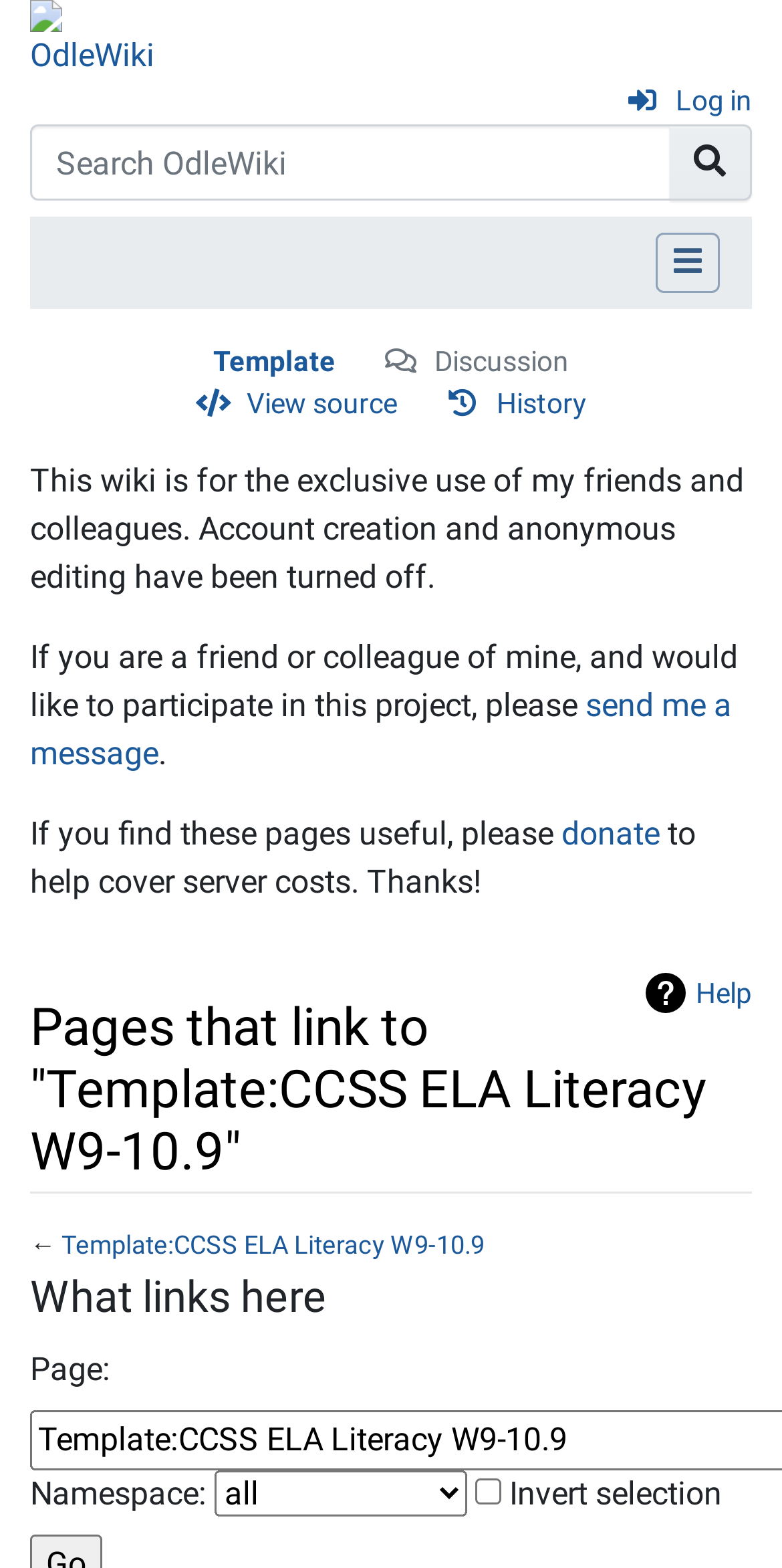Indicate the bounding box coordinates of the element that must be clicked to execute the instruction: "Log in". The coordinates should be given as four float numbers between 0 and 1, i.e., [left, top, right, bottom].

[0.799, 0.051, 0.962, 0.078]